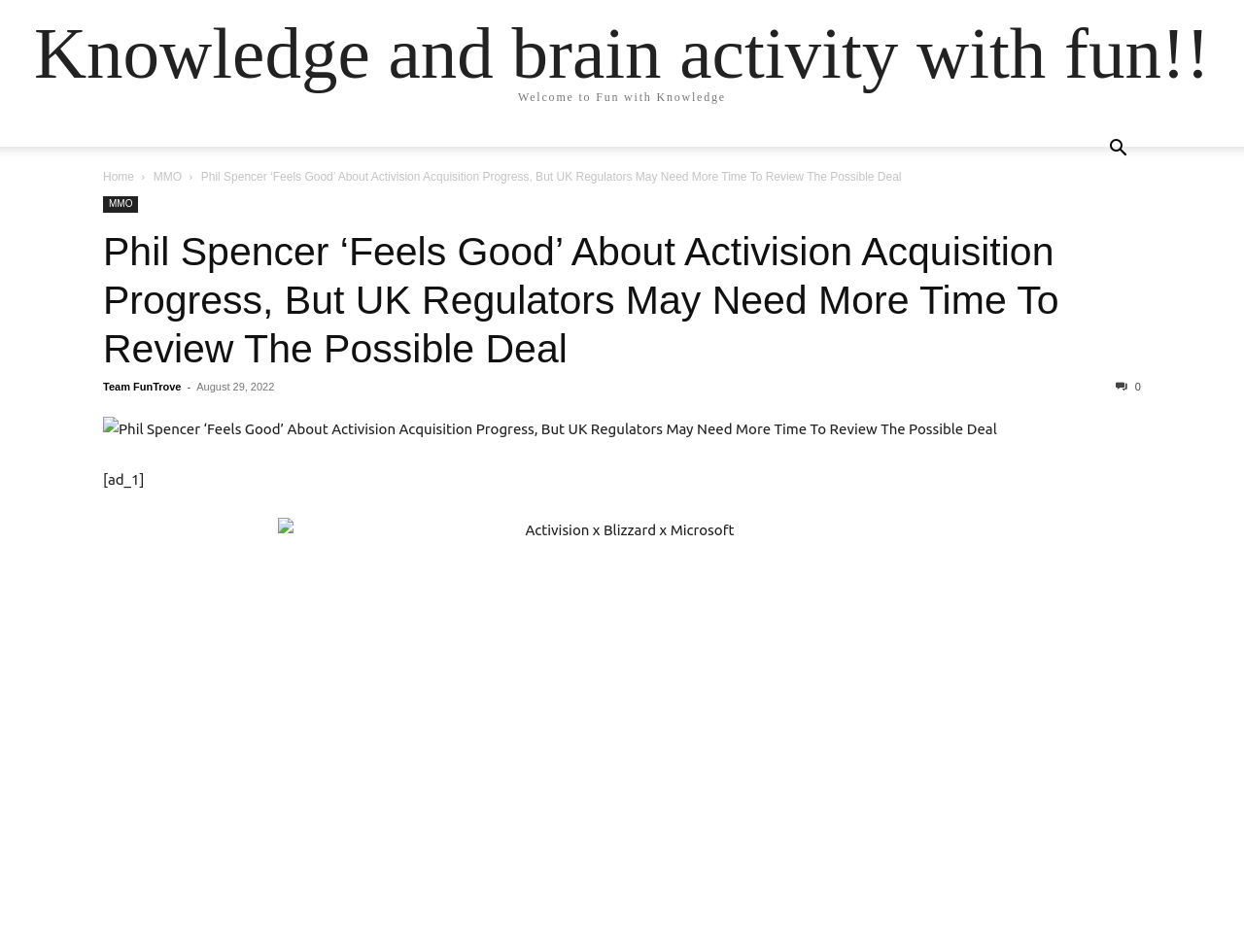Detail the various sections and features present on the webpage.

The webpage appears to be an article about Phil Spencer's comments on the Activision acquisition progress. At the top, there is a link to "Knowledge and brain activity with fun!!" on the left side, and a static text "Welcome to Fun with Knowledge" on the right side. Below them, there is a button with an icon on the right side.

The main content of the webpage is divided into two sections. On the left side, there are three links: "Home", "MMO", and another "MMO" link. On the right side, there is a static text with the title of the article, "Phil Spencer ‘Feels Good’ About Activision Acquisition Progress, But UK Regulators May Need More Time To Review The Possible Deal".

Below the title, there is a header section that spans the entire width of the page. It contains a heading with the same title as the article, followed by a link to the article, a link to "Team FunTrove", a static text with a hyphen, a time stamp "August 29, 2022", and a link with an icon.

Below the header section, there is an image related to the article, followed by a static text "[ad_1]". The main image of the article, "Activision x Blizzard x Microsoft", is located at the bottom of the page, taking up most of the width.